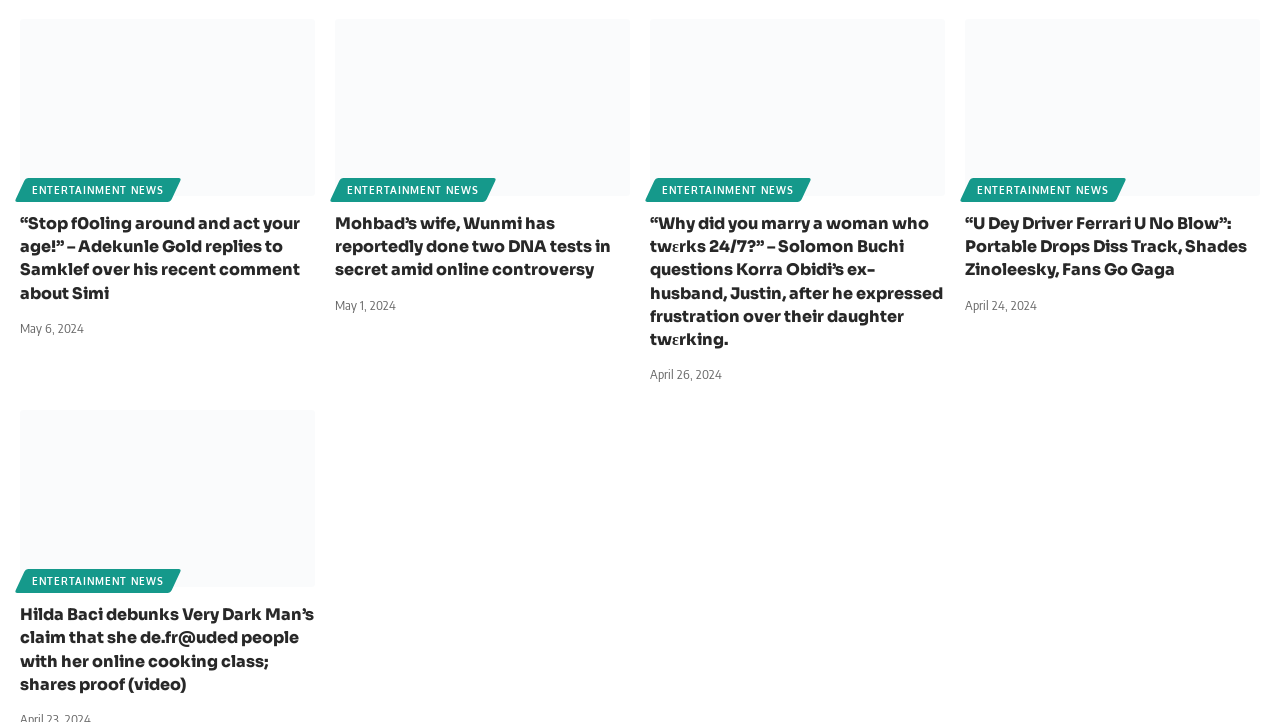Please predict the bounding box coordinates of the element's region where a click is necessary to complete the following instruction: "View entertainment news". The coordinates should be represented by four float numbers between 0 and 1, i.e., [left, top, right, bottom].

[0.016, 0.247, 0.137, 0.28]